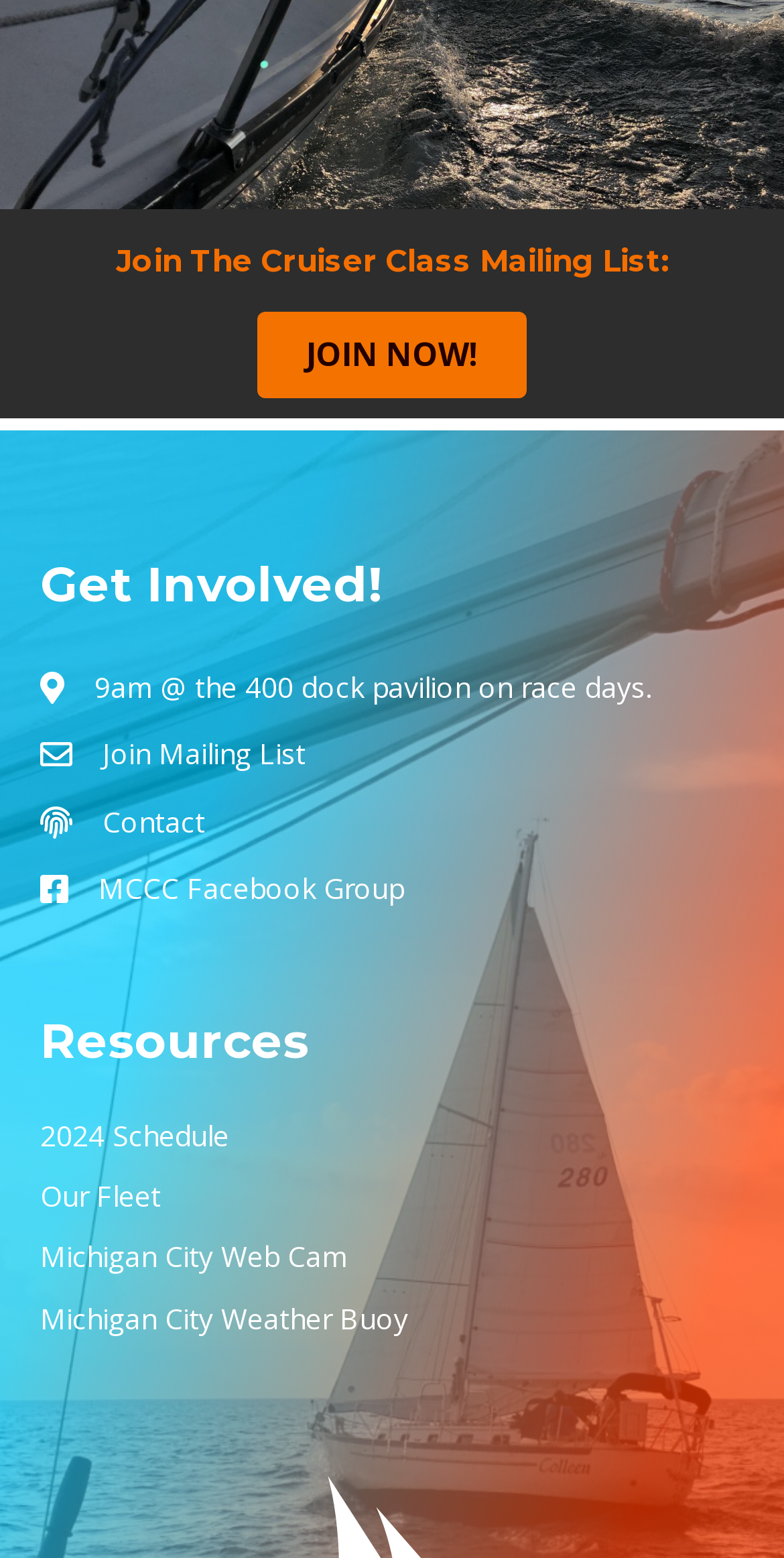Identify the bounding box coordinates for the UI element that matches this description: "MCCC Facebook Group".

[0.126, 0.557, 0.515, 0.584]